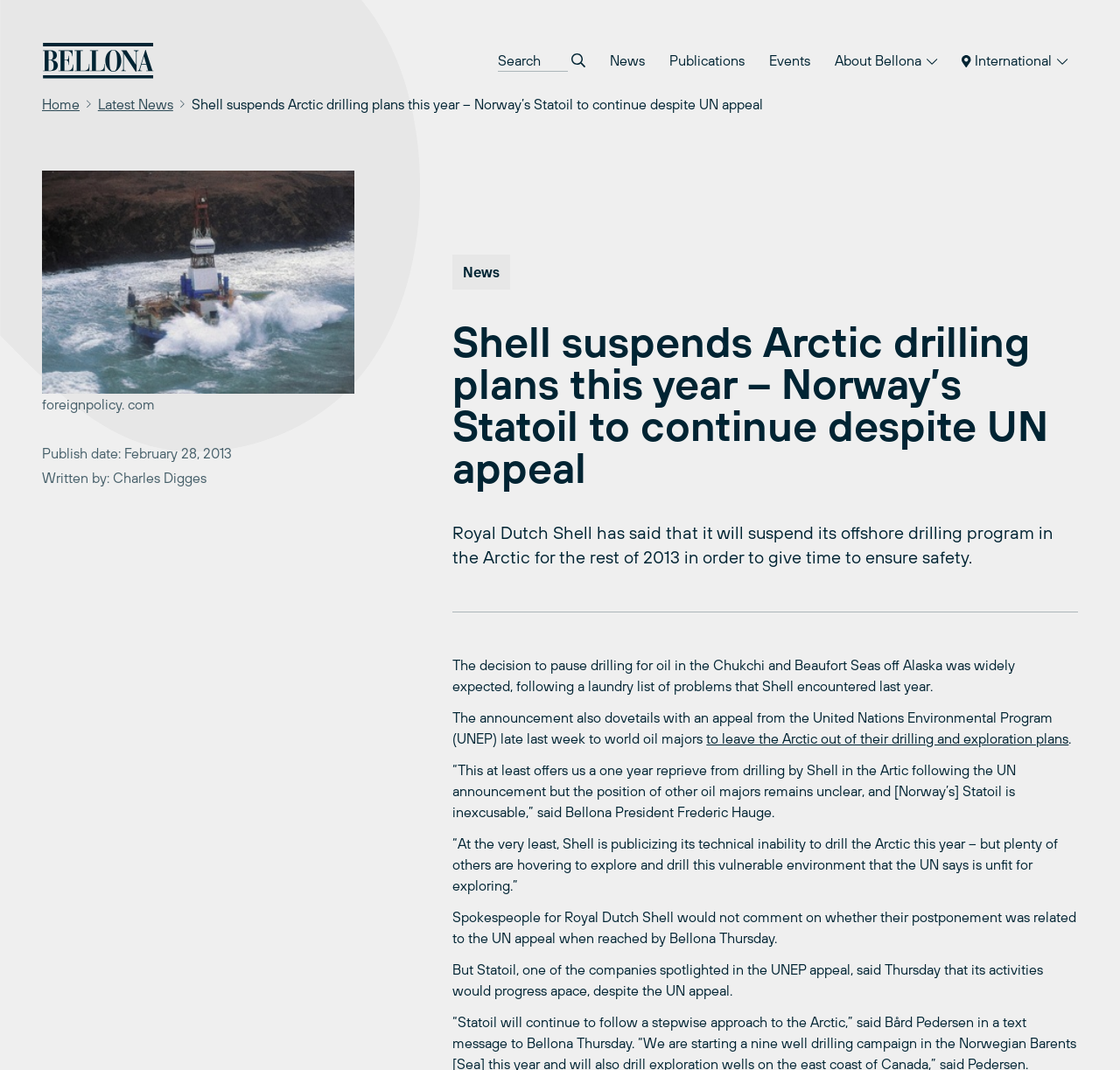Answer the following query concisely with a single word or phrase:
Who is the author of the article?

Charles Digges